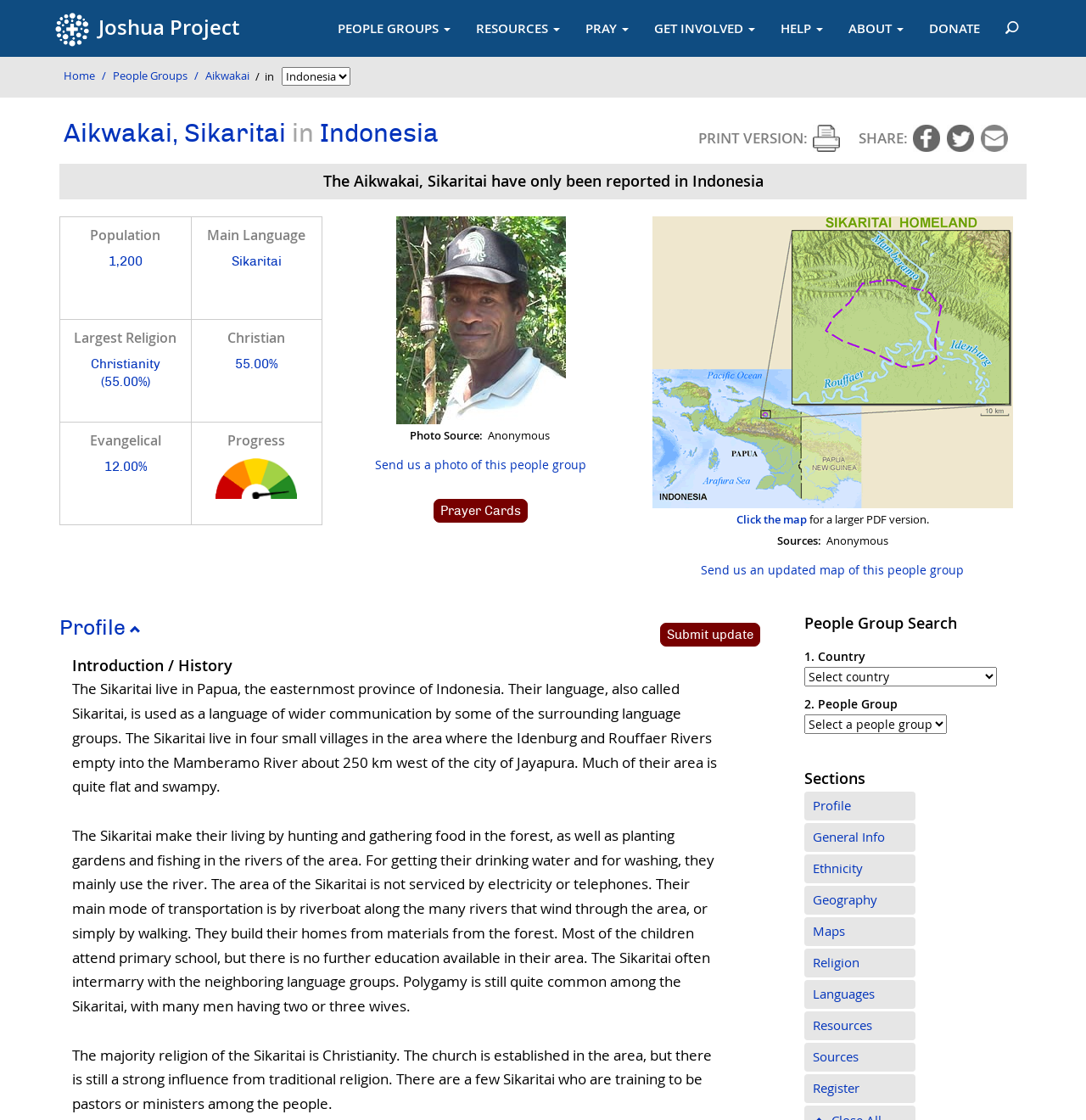Predict the bounding box coordinates for the UI element described as: "Peo...People Groups". The coordinates should be four float numbers between 0 and 1, presented as [left, top, right, bottom].

[0.088, 0.061, 0.173, 0.075]